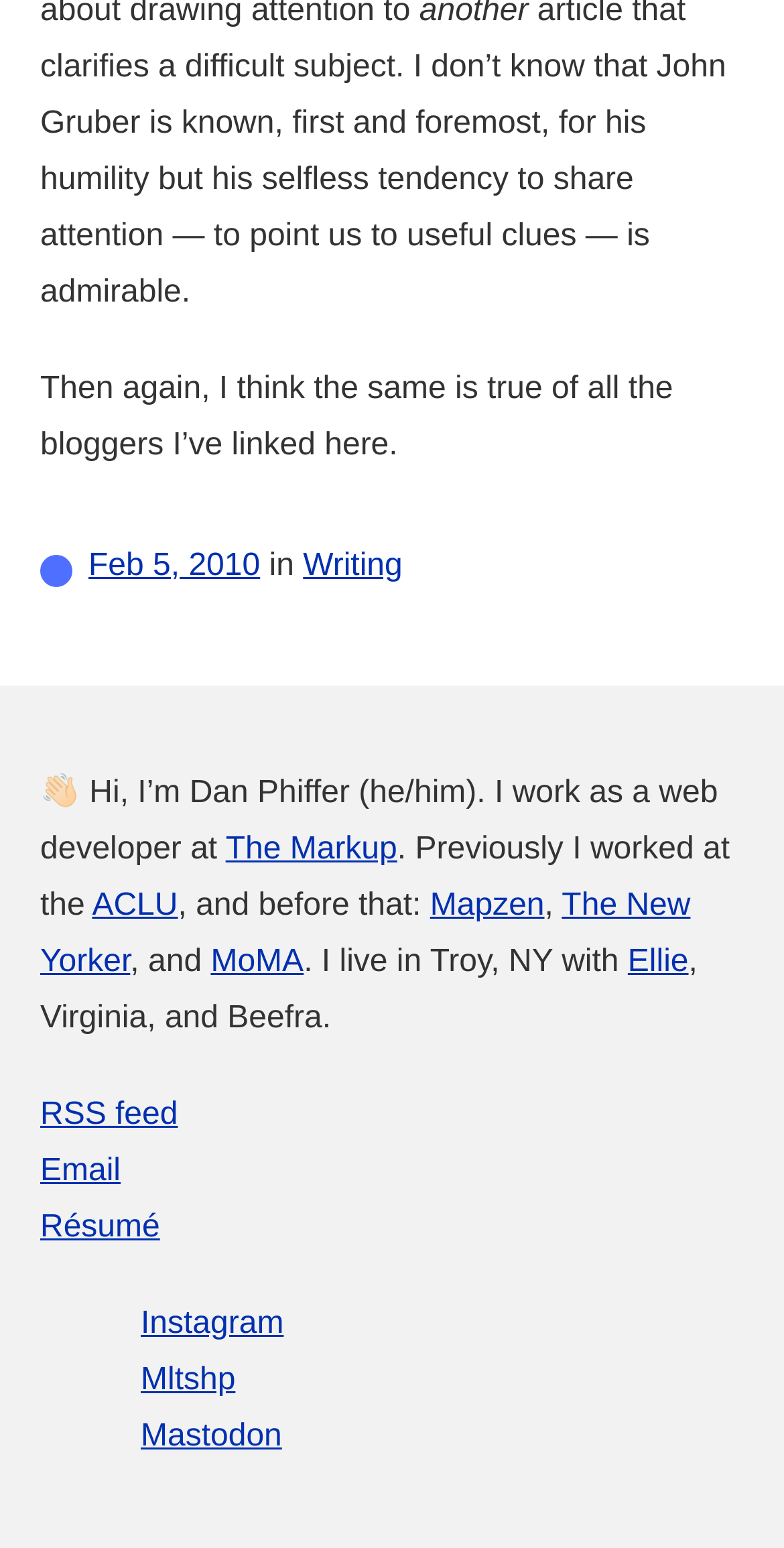Find the UI element described as: "The Markup" and predict its bounding box coordinates. Ensure the coordinates are four float numbers between 0 and 1, [left, top, right, bottom].

[0.288, 0.532, 0.507, 0.554]